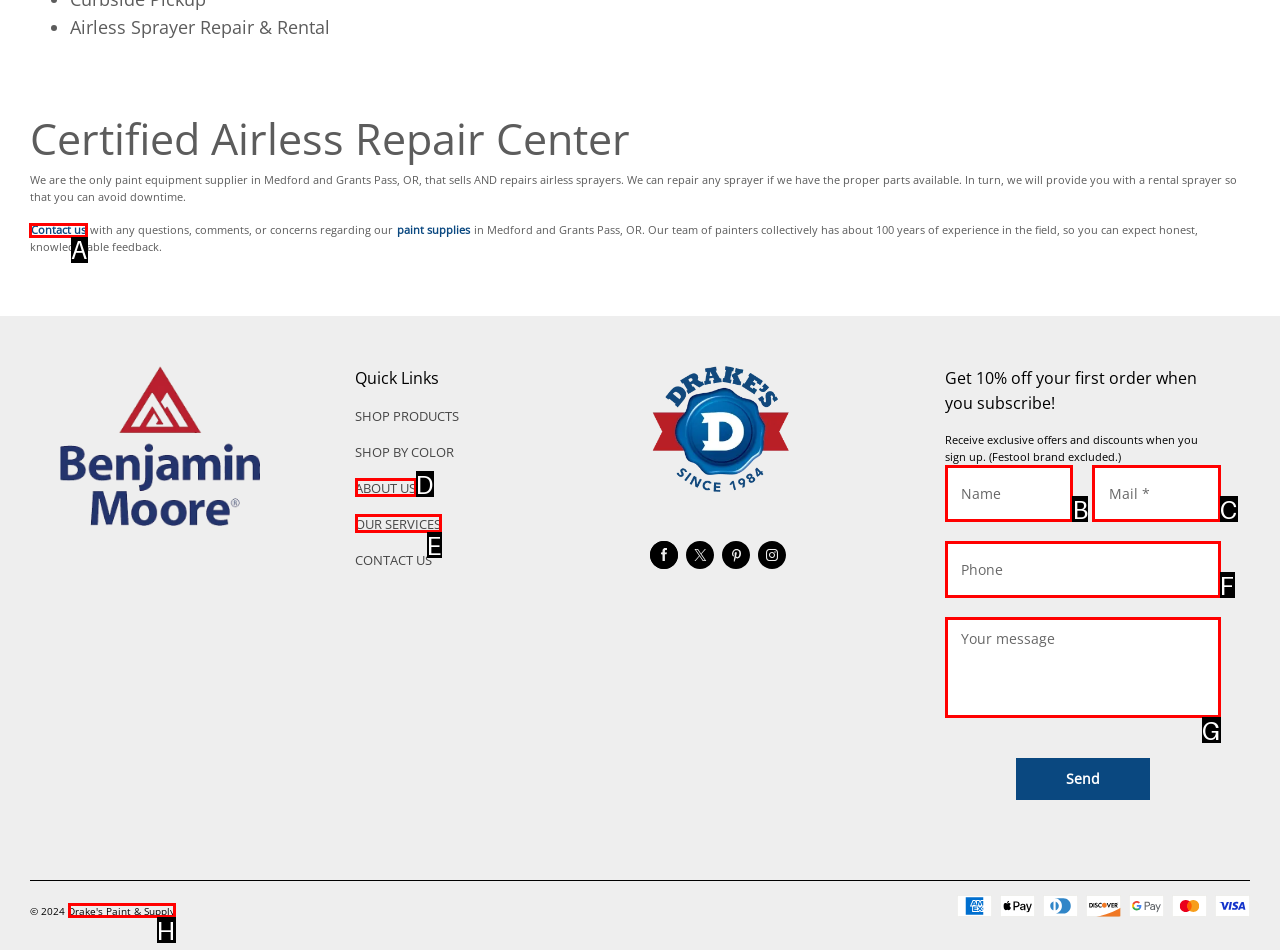For the instruction: Click on 'Contact us', determine the appropriate UI element to click from the given options. Respond with the letter corresponding to the correct choice.

A